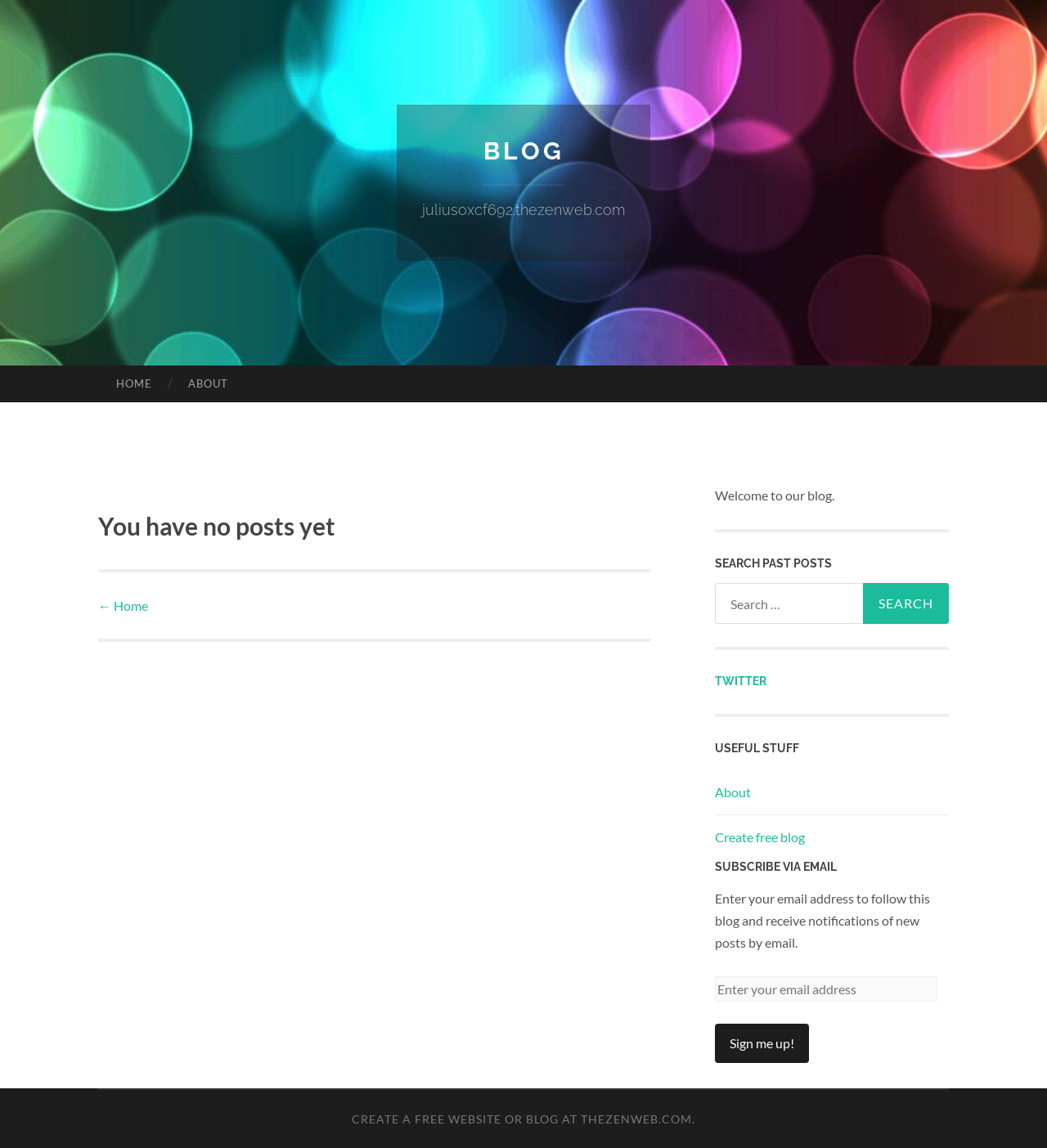Please identify the bounding box coordinates of where to click in order to follow the instruction: "Go to home page".

[0.094, 0.318, 0.163, 0.351]